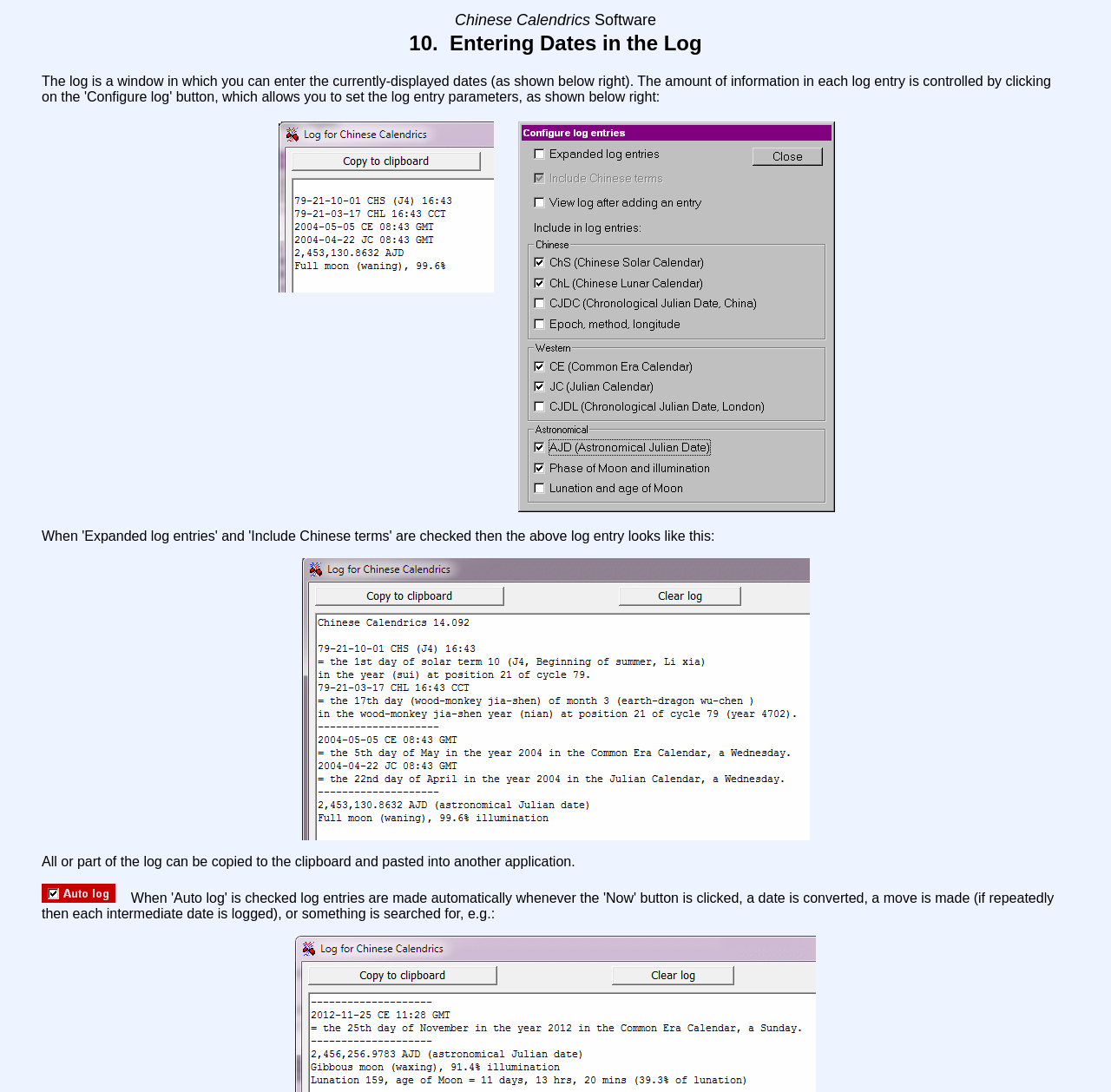Elaborate on the webpage's design and content in a detailed caption.

The webpage is about using the log in the 'Chinese Calendrics' software. At the top, there is a title "Chinese Calendrics Software 10. Entering Dates in the Log" spanning almost the entire width of the page. Below the title, there are two images, one on the left and one on the right, with a small gap in between. The left image is smaller than the right one.

Below these images, there is a large image that takes up most of the width of the page. Underneath this image, there is a paragraph of text that reads "All or part of the log can be copied to the clipboard and pasted into another application." This text is located near the bottom of the page, slightly to the left of center.